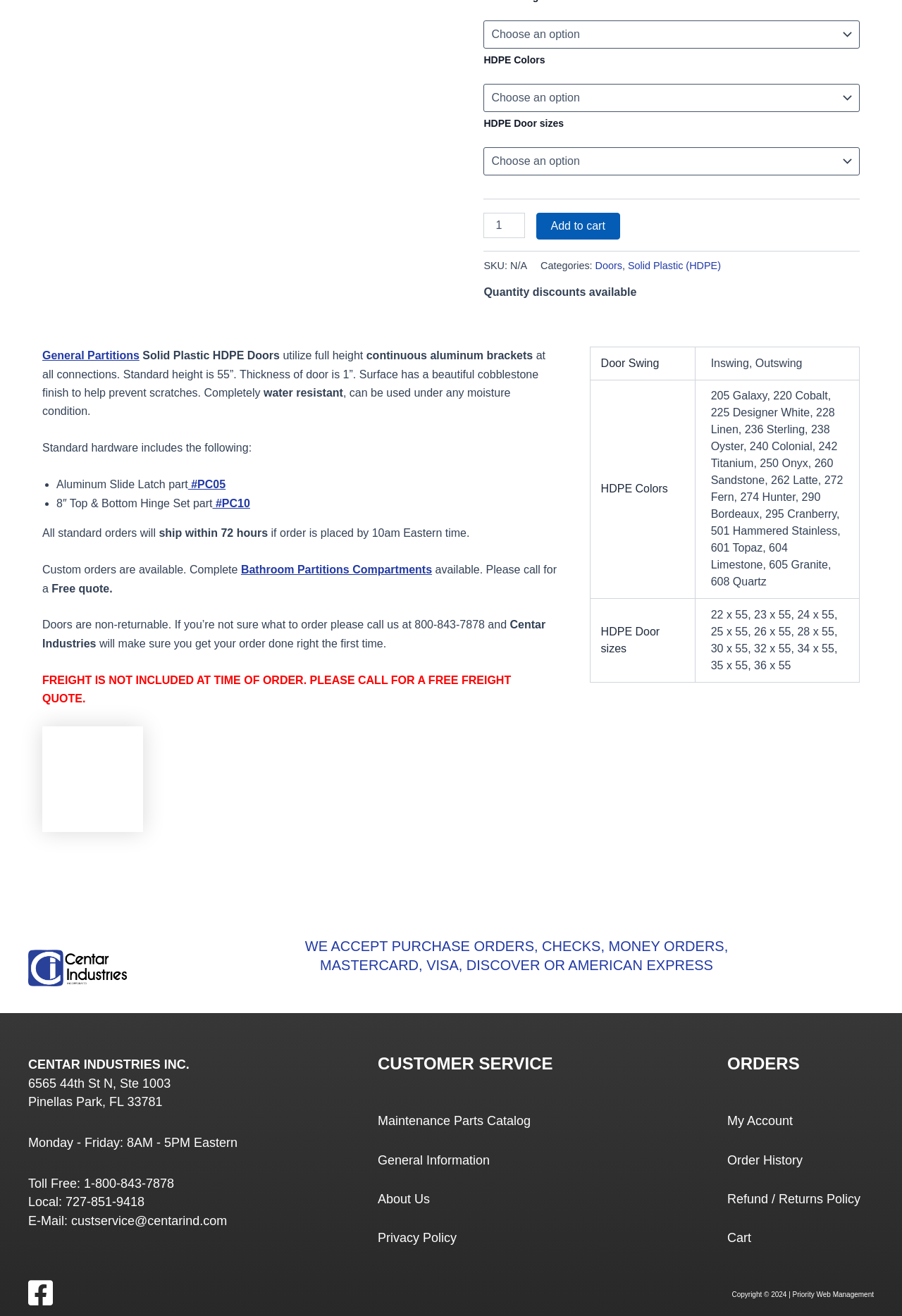Based on the element description: "Add to cart", identify the UI element and provide its bounding box coordinates. Use four float numbers between 0 and 1, [left, top, right, bottom].

[0.594, 0.162, 0.687, 0.182]